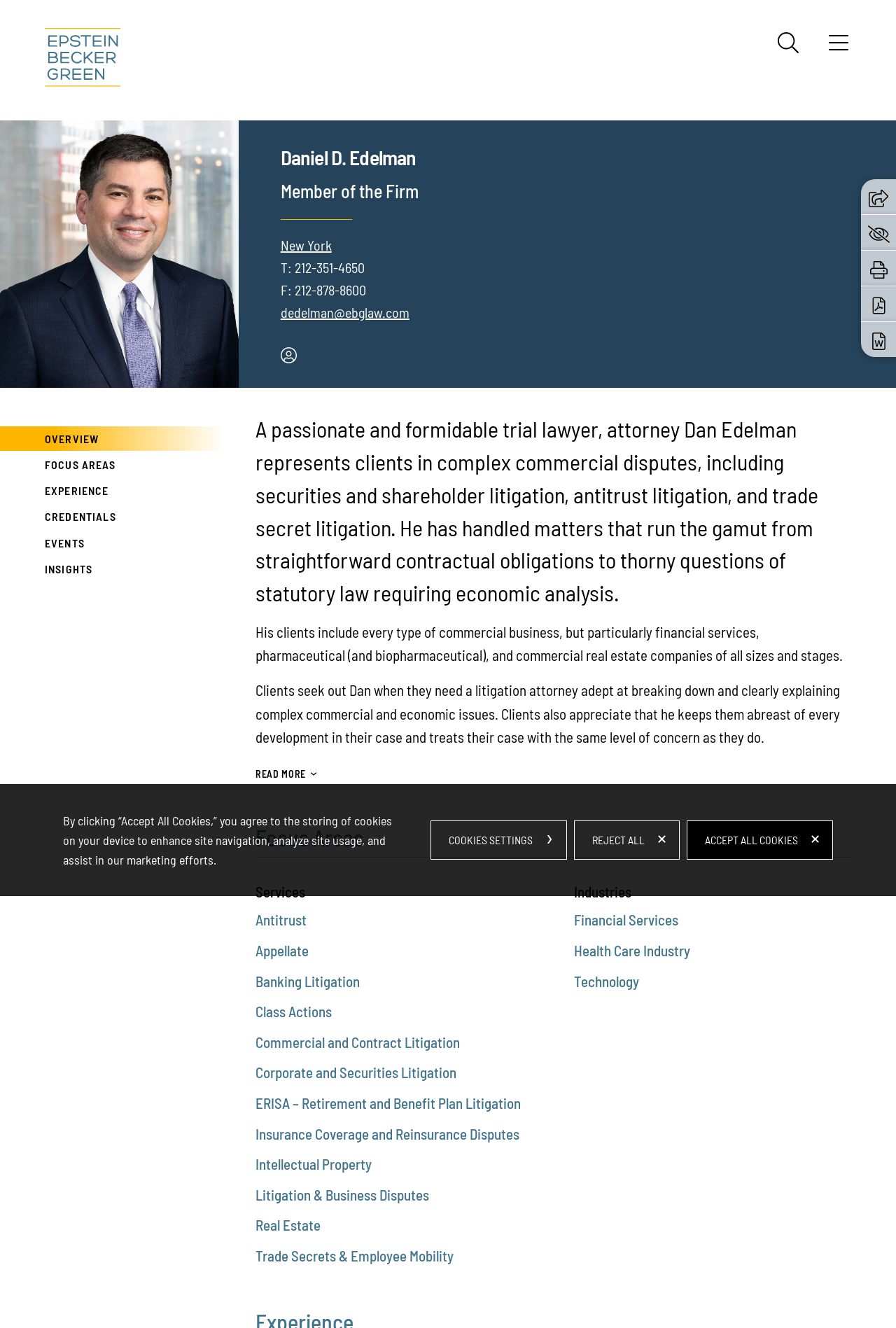Extract the bounding box coordinates for the UI element described by the text: "Jump to Page". The coordinates should be in the form of [left, top, right, bottom] with values between 0 and 1.

[0.394, 0.0, 0.5, 0.022]